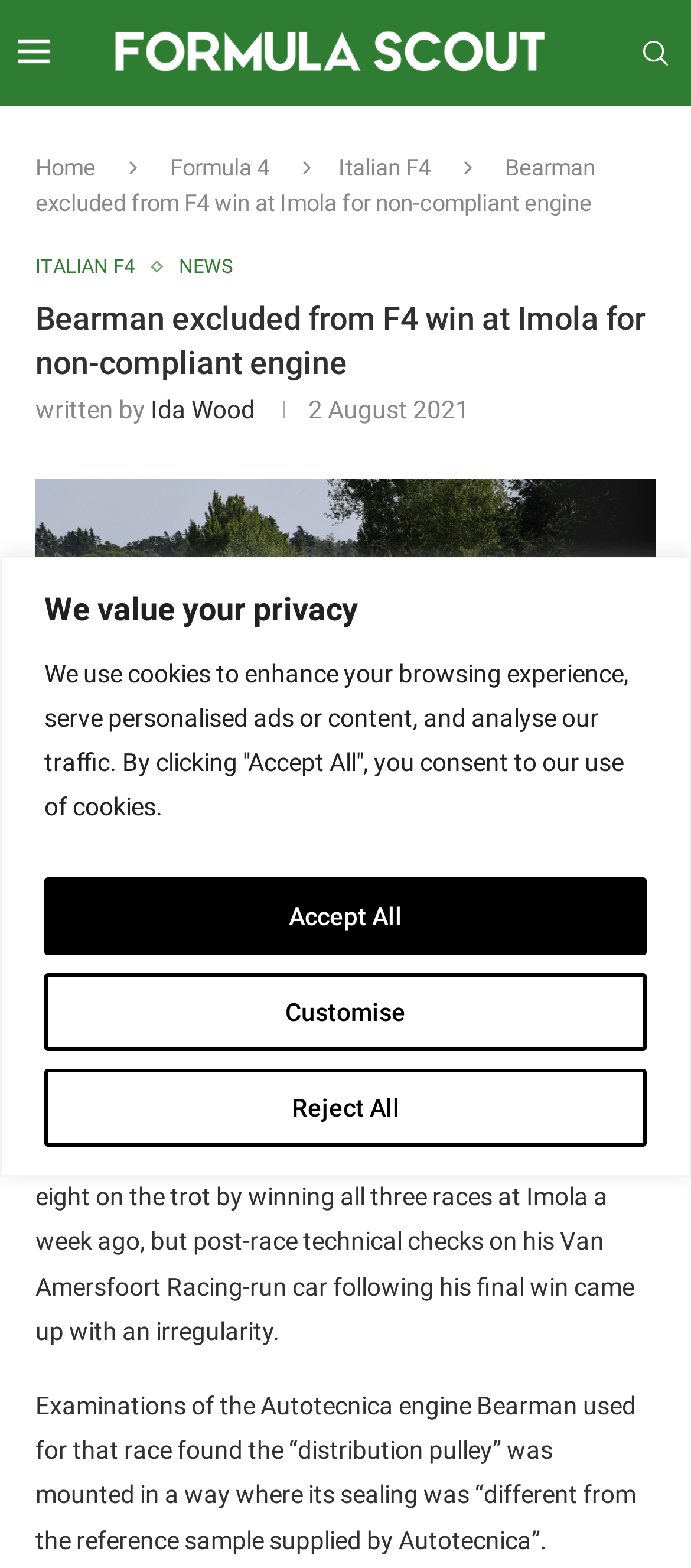Pinpoint the bounding box coordinates of the element you need to click to execute the following instruction: "go to NEWS". The bounding box should be represented by four float numbers between 0 and 1, in the format [left, top, right, bottom].

[0.259, 0.163, 0.338, 0.178]